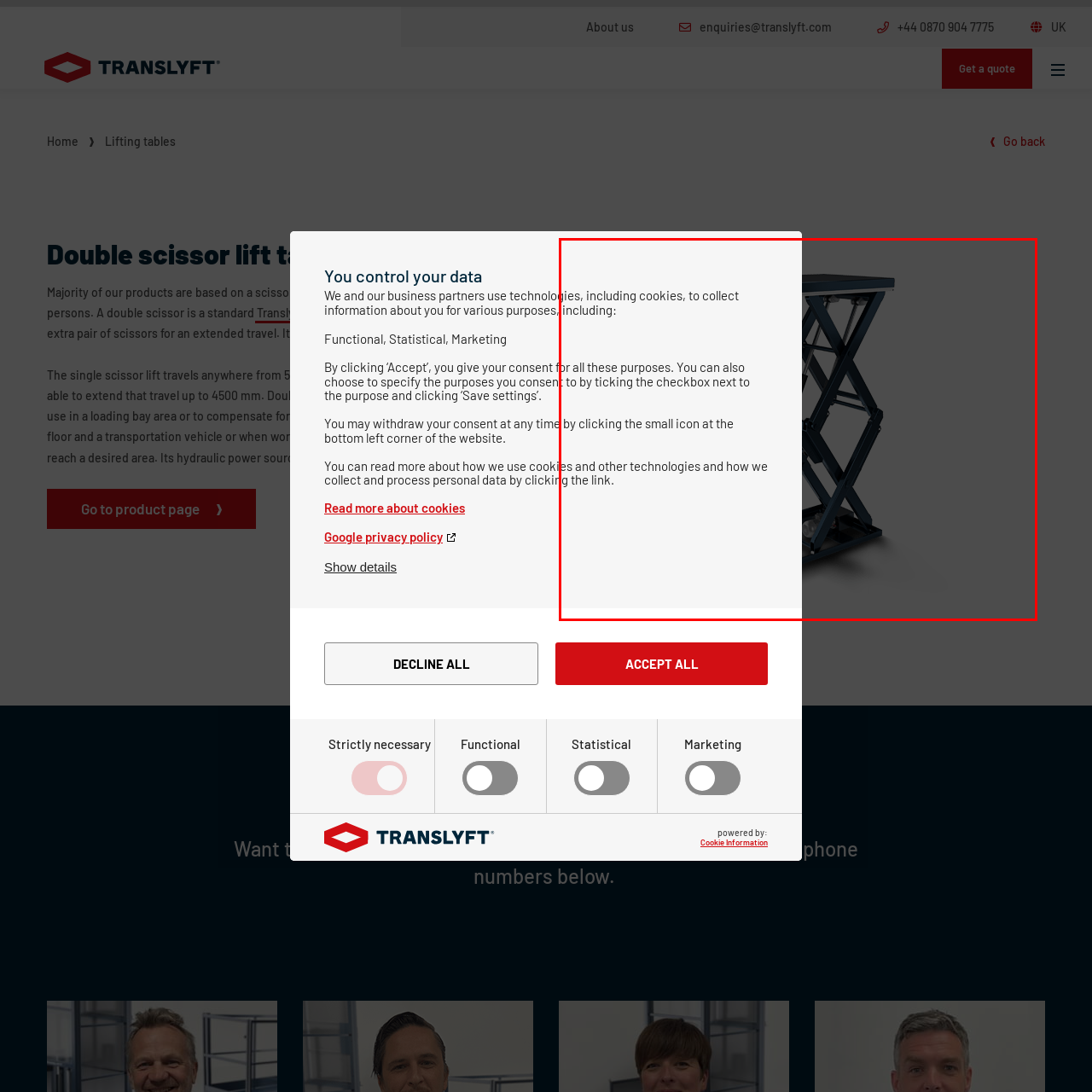What is the extended height of the scissor mechanism?
Analyze the image surrounded by the red bounding box and answer the question in detail.

According to the caption, the extended double scissor mechanism enables a significant lifting capacity, extending up to 4500 mm, which is the maximum height the scissor mechanism can reach.